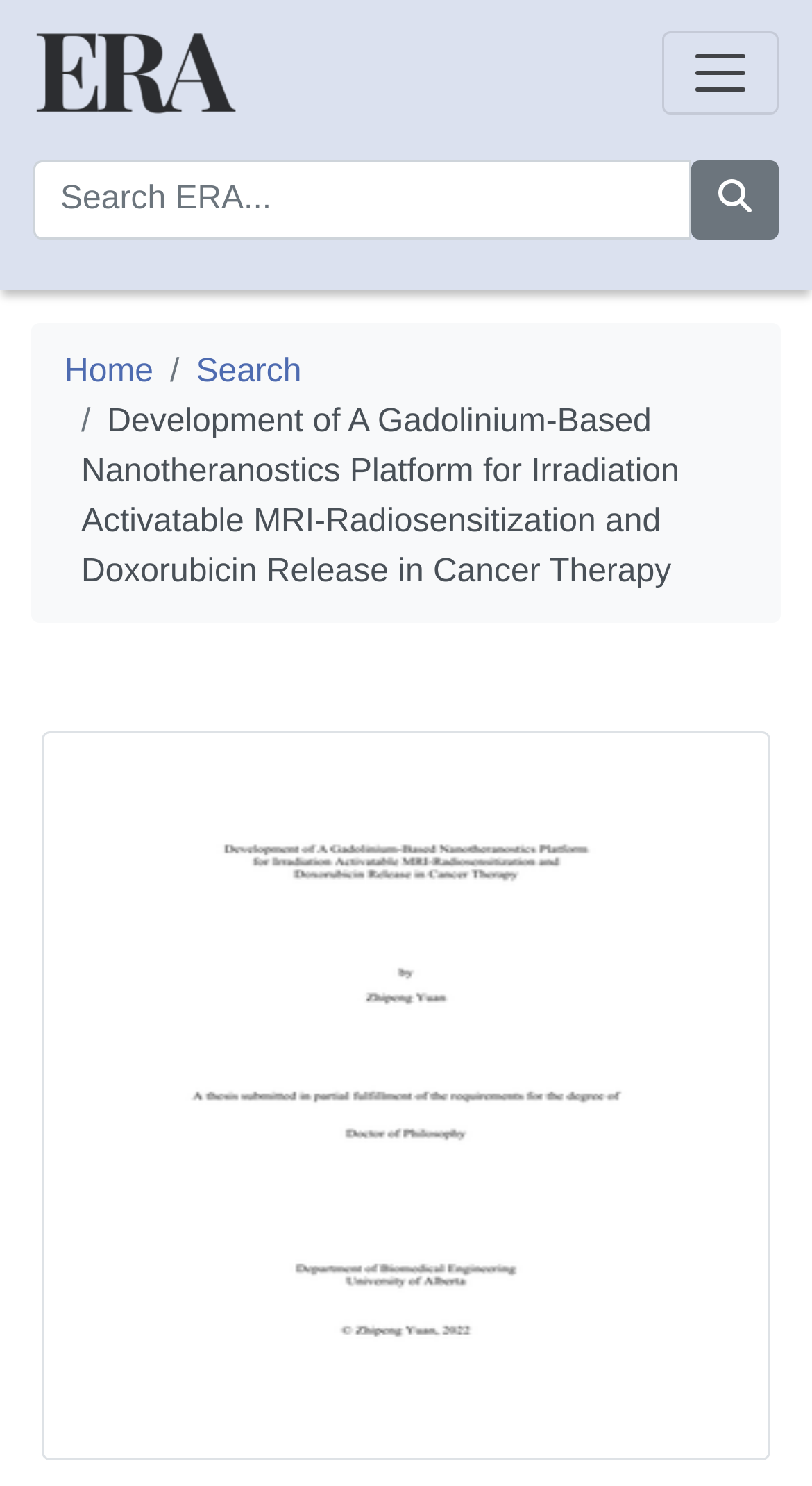Give a detailed account of the webpage.

The webpage appears to be a research article or thesis page, with a focus on a specific topic in the field of nanotheranostics. At the top left of the page, there is a link to "Skip to Main Content" and an image with the text "ERA - Education and Research Archive", which suggests that the page is part of a larger archive or repository of research articles.

To the right of these elements, there is a button to "Toggle navigation" which controls a navigation menu. Below this, there is a search box with a placeholder text "Search ERA..." and a search icon button to the right.

The main content of the page is a title or header that reads "Development of A Gadolinium-Based Nanotheranostics Platform for Irradiation Activatable MRI-Radiosensitization and Doxorubicin Release in Cancer Therapy". This title is centered near the top of the page.

There are also links to "Home" and "Search" located above the main title, which are likely part of the navigation menu. Overall, the page appears to be a research article or thesis page with a focus on a specific topic in the field of nanotheranostics, and provides links to navigate to other related pages.